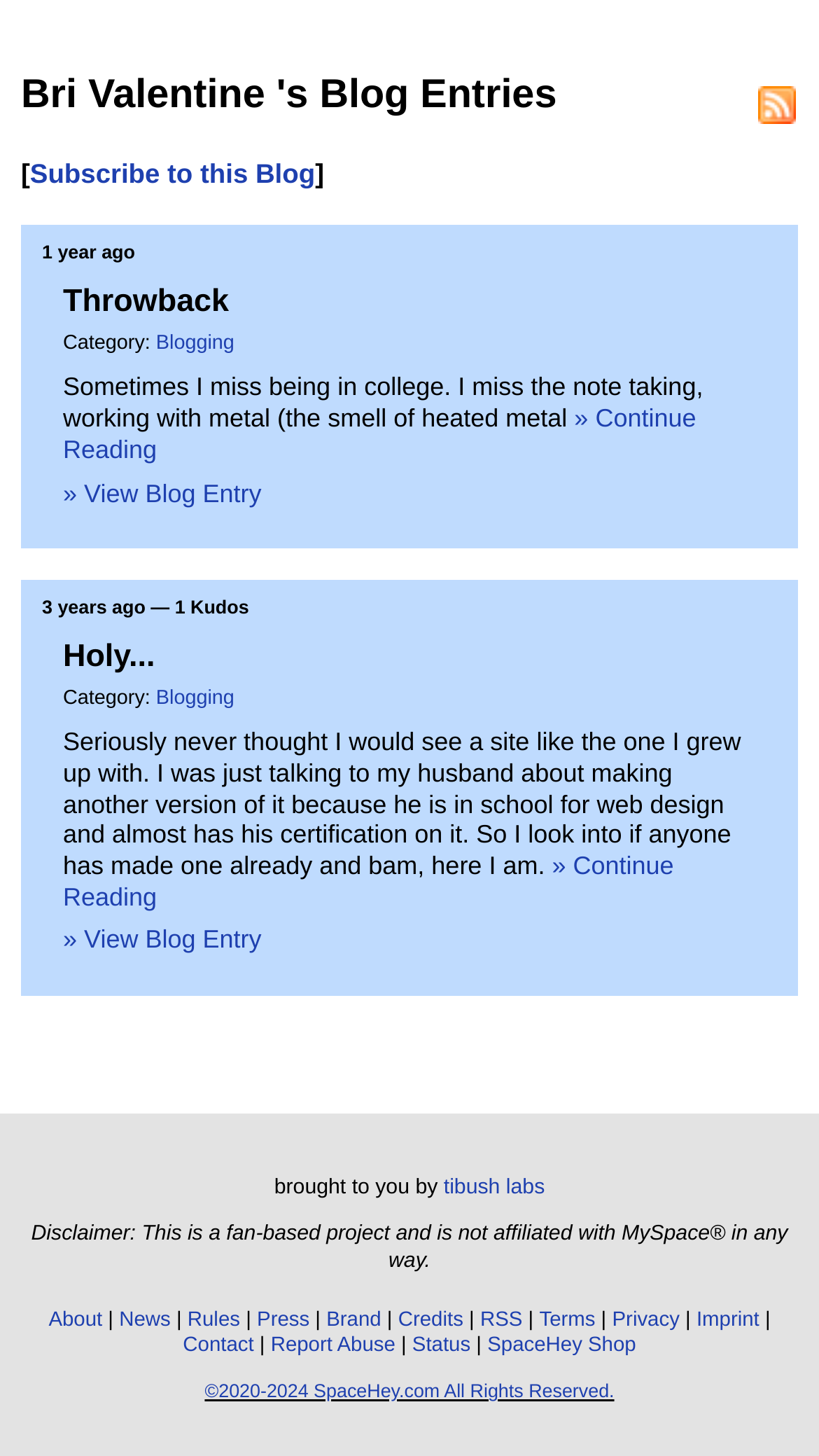Identify the bounding box coordinates for the element you need to click to achieve the following task: "Go to RSS Feed". The coordinates must be four float values ranging from 0 to 1, formatted as [left, top, right, bottom].

[0.924, 0.059, 0.974, 0.085]